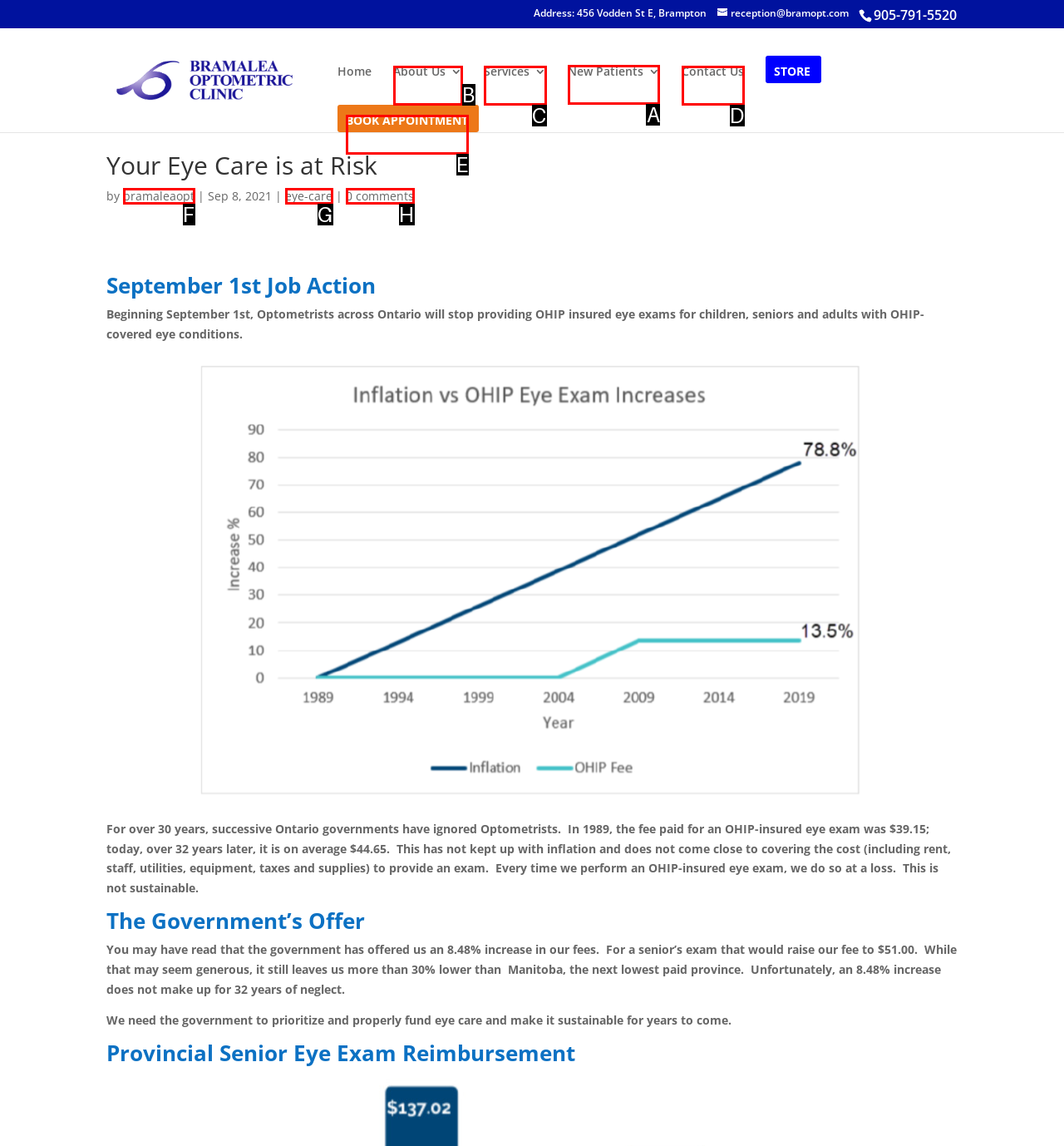For the instruction: Read the 'New Patients' page, which HTML element should be clicked?
Respond with the letter of the appropriate option from the choices given.

A